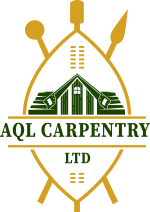Give a concise answer of one word or phrase to the question: 
What shape frames the logo of AQL Carpentry Ltd?

Gold oval shape